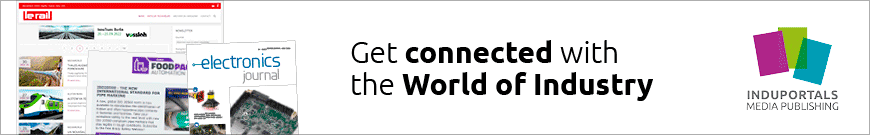Generate an elaborate description of what you see in the image.

This image serves as an advertisement for INDUPORTALS MEDIA PUBLISHING, promoting their connection to the "World of Industry." The visual showcases a collage of various publications, including a magazine and articles related to diverse sectors such as electronics and food processing. The prominent caption encourages viewers to engage with these resources, emphasizing the breadth of industry knowledge available through their media outlets. The design highlights a modern and professional aesthetic, aiming to attract industry professionals and enthusiasts alike.